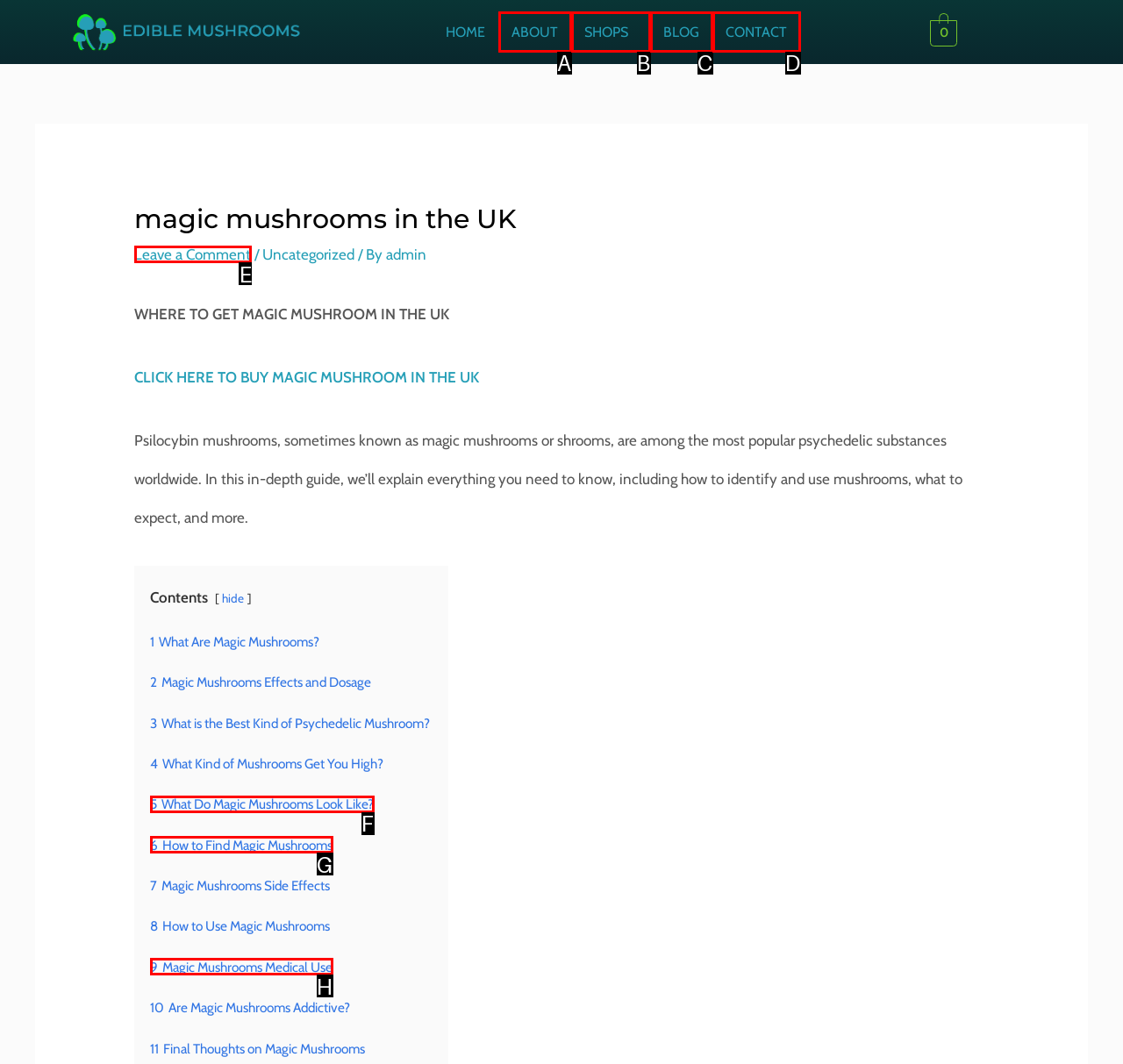Tell me the letter of the UI element to click in order to accomplish the following task: leave a comment
Answer with the letter of the chosen option from the given choices directly.

E